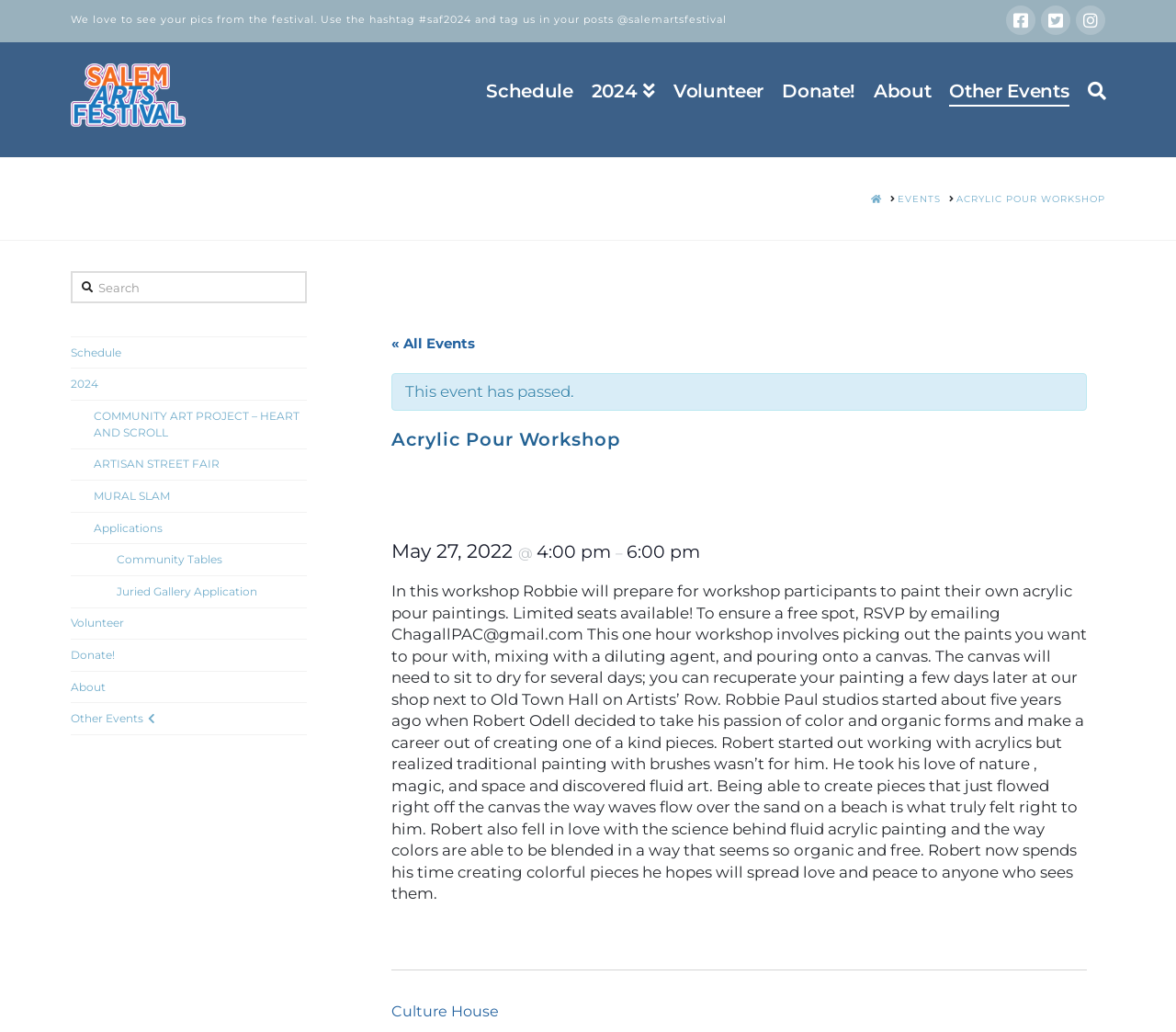What is the name of the artist who started Robbie Paul studios?
Using the image provided, answer with just one word or phrase.

Robert Odell